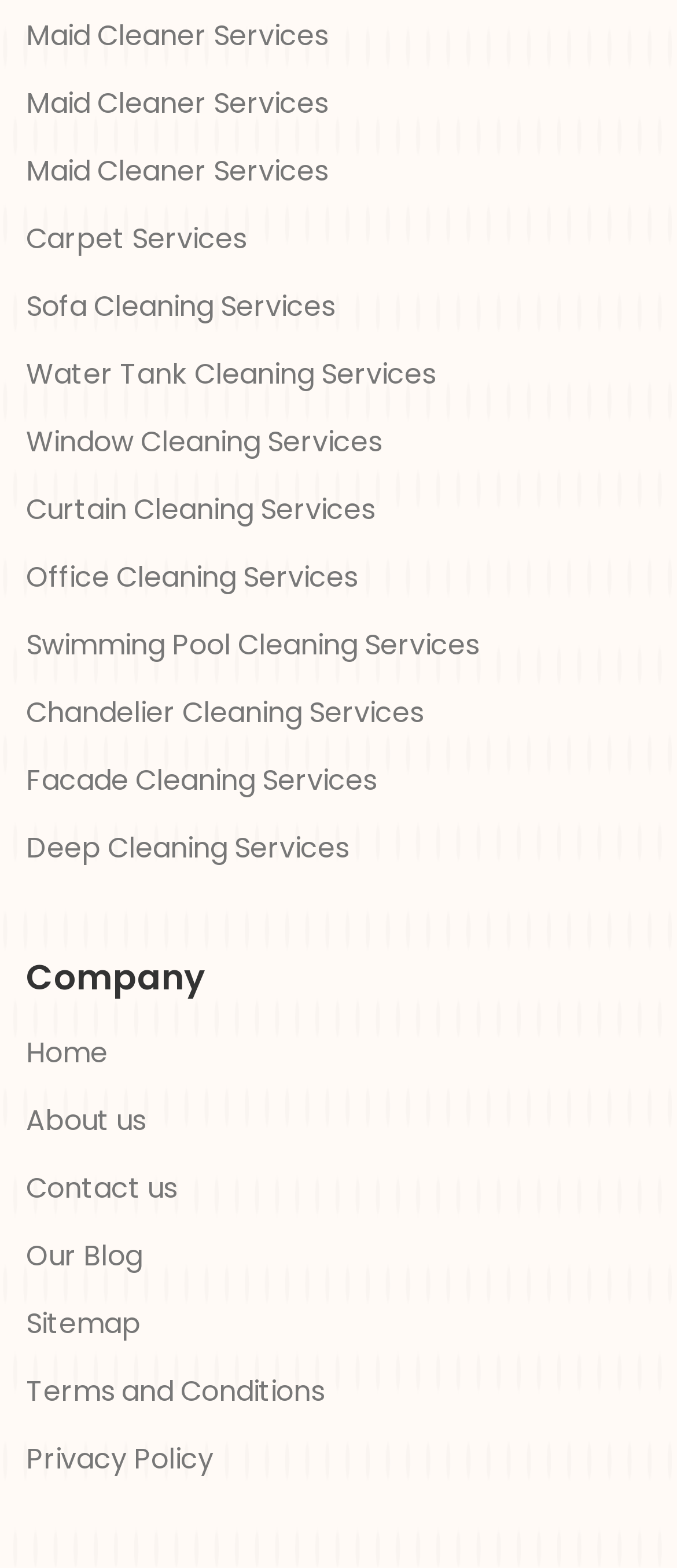Please find the bounding box coordinates of the element's region to be clicked to carry out this instruction: "Go to About us page".

[0.038, 0.701, 0.215, 0.728]